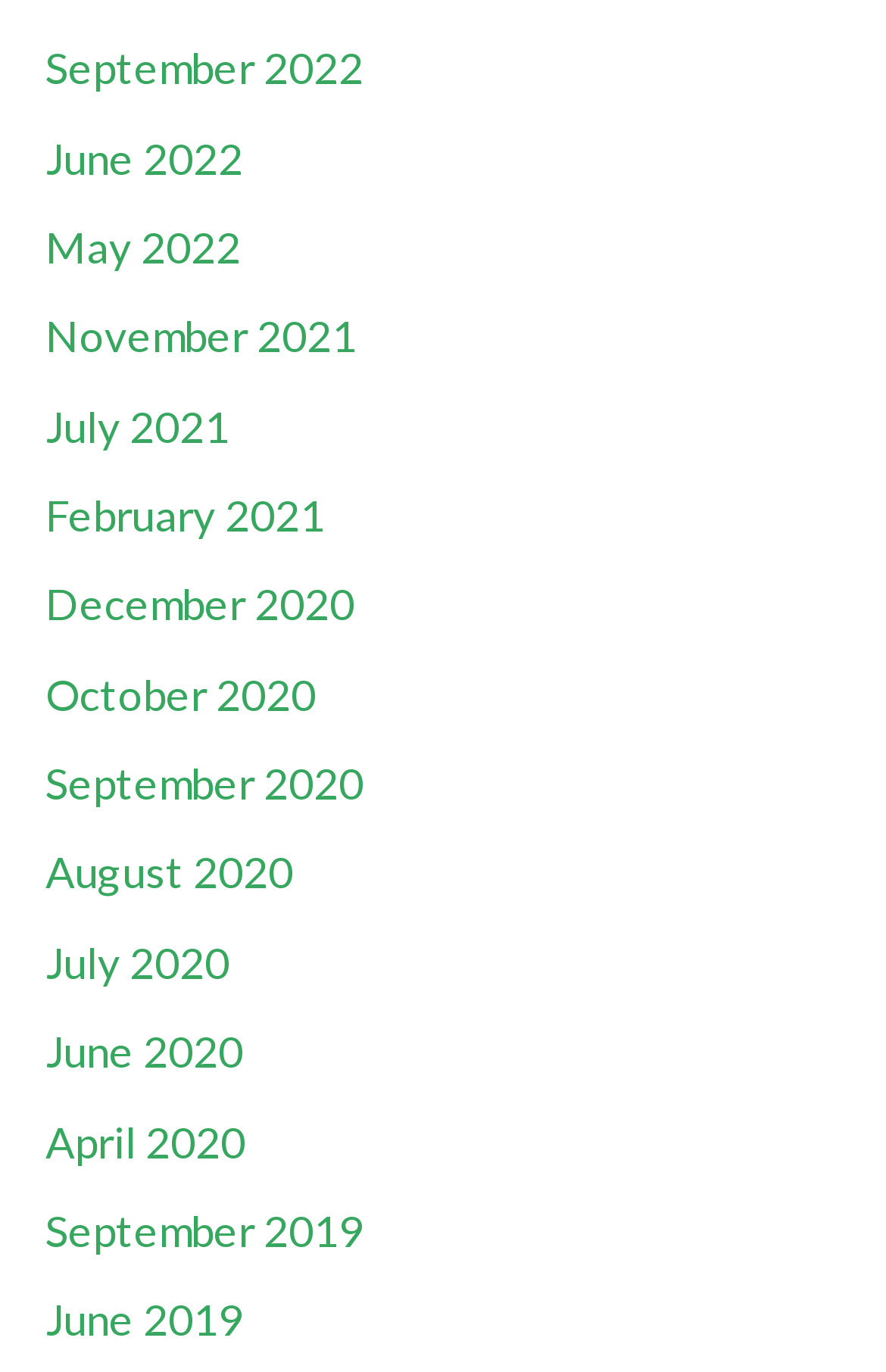How many links are available on this webpage? Analyze the screenshot and reply with just one word or a short phrase.

17